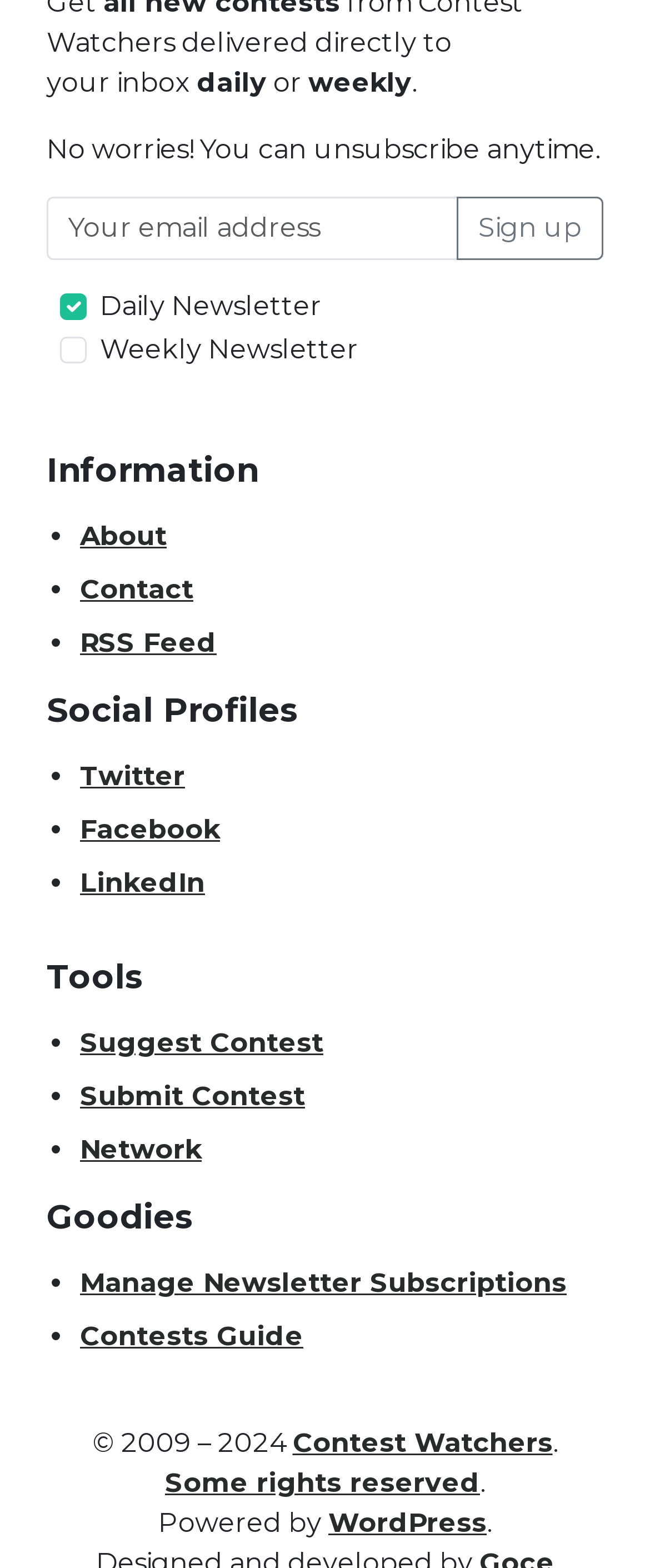Given the element description: "More", predict the bounding box coordinates of the UI element it refers to, using four float numbers between 0 and 1, i.e., [left, top, right, bottom].

None